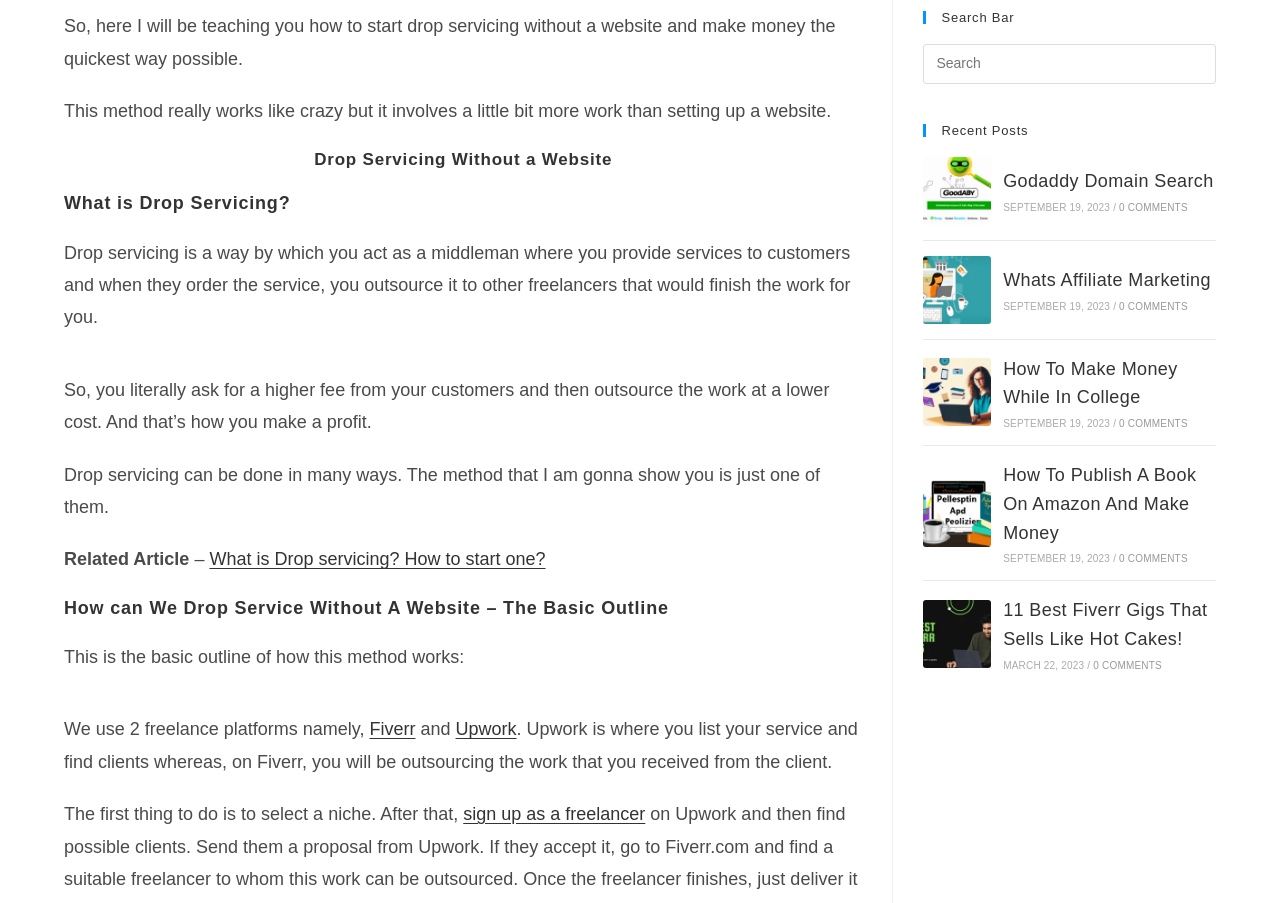Given the description sign up as a freelancer, predict the bounding box coordinates of the UI element. Ensure the coordinates are in the format (top-left x, top-left y, bottom-right x, bottom-right y) and all values are between 0 and 1.

[0.362, 0.891, 0.504, 0.913]